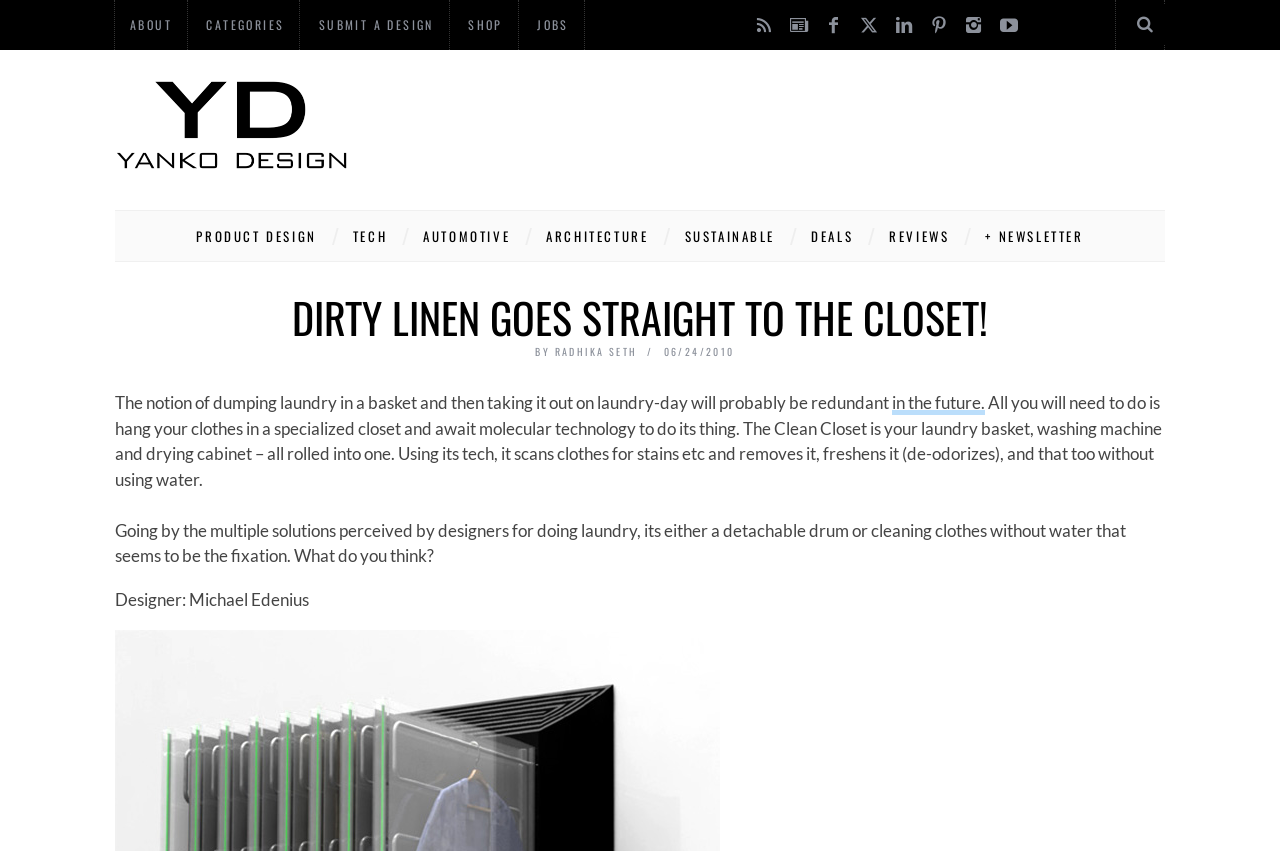Highlight the bounding box of the UI element that corresponds to this description: "input value="Search" name="q" placeholder="Search" value="Search"".

[0.809, 0.0, 0.91, 0.059]